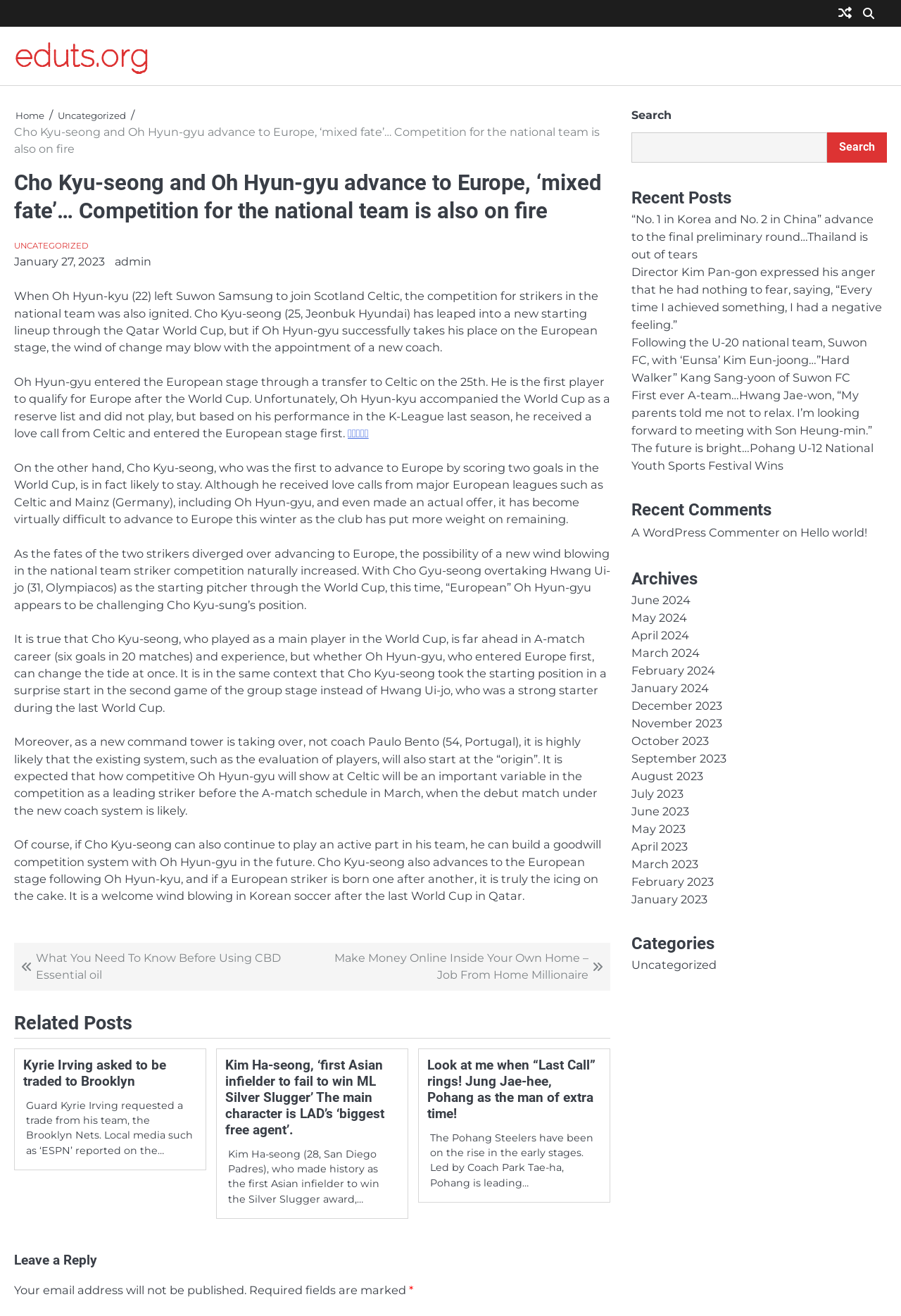What is the purpose of the 'Leave a Reply' section?
Give a one-word or short phrase answer based on the image.

Allow user comments